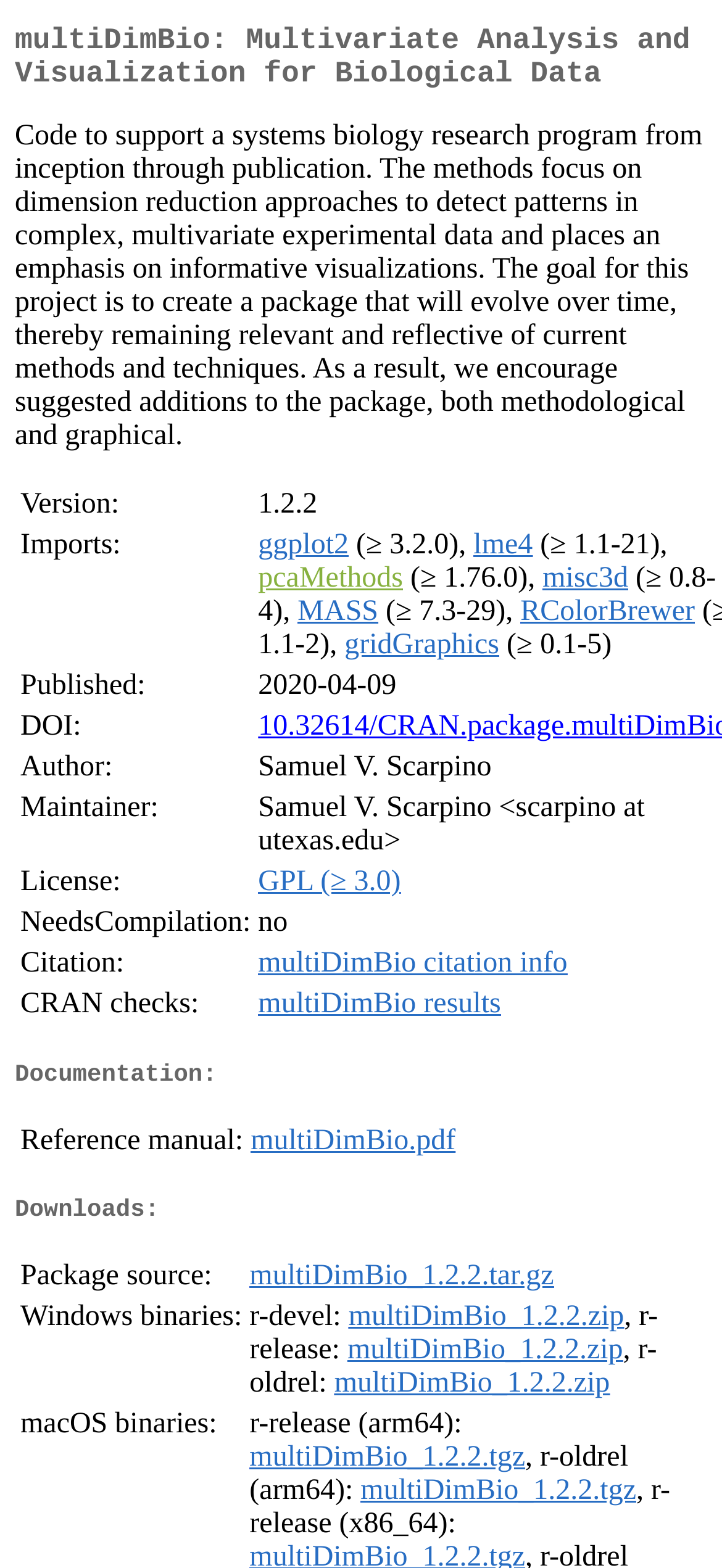What is the version of the package?
Please give a detailed and thorough answer to the question, covering all relevant points.

The version of the package can be found in the 'Package source' section under 'Downloads', which lists the file 'multiDimBio_1.2.2.tar.gz'.